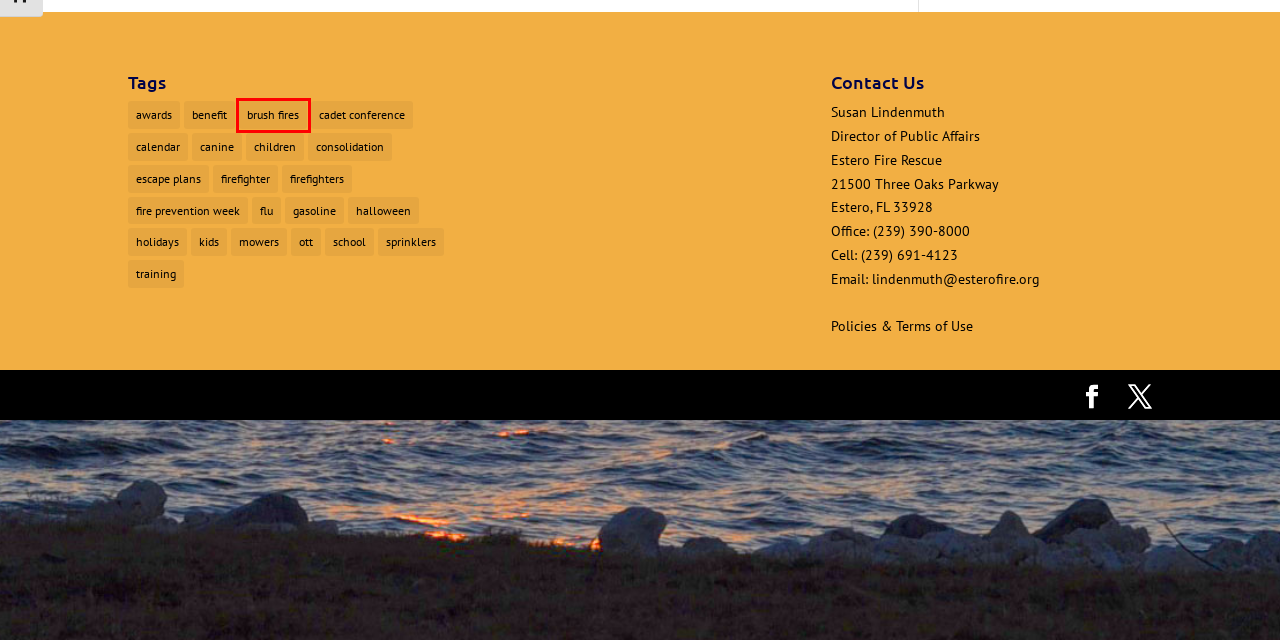Provided is a screenshot of a webpage with a red bounding box around an element. Select the most accurate webpage description for the page that appears after clicking the highlighted element. Here are the candidates:
A. brush fires | Estero Fire Rescue
B. sprinklers | Estero Fire Rescue
C. children | Estero Fire Rescue
D. flu | Estero Fire Rescue
E. escape plans | Estero Fire Rescue
F. firefighters | Estero Fire Rescue
G. kids | Estero Fire Rescue
H. halloween | Estero Fire Rescue

A